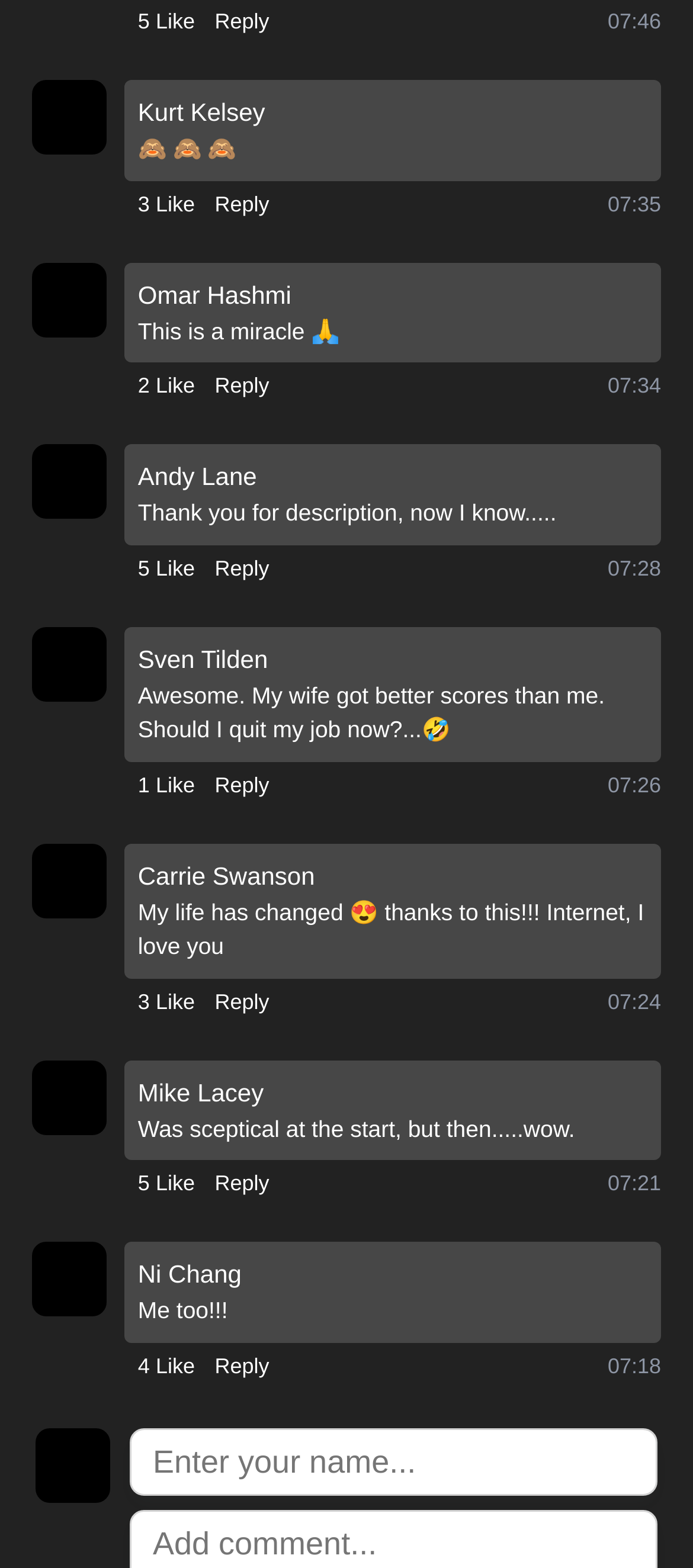Find the bounding box coordinates for the UI element whose description is: "3 Like". The coordinates should be four float numbers between 0 and 1, in the format [left, top, right, bottom].

[0.199, 0.12, 0.281, 0.14]